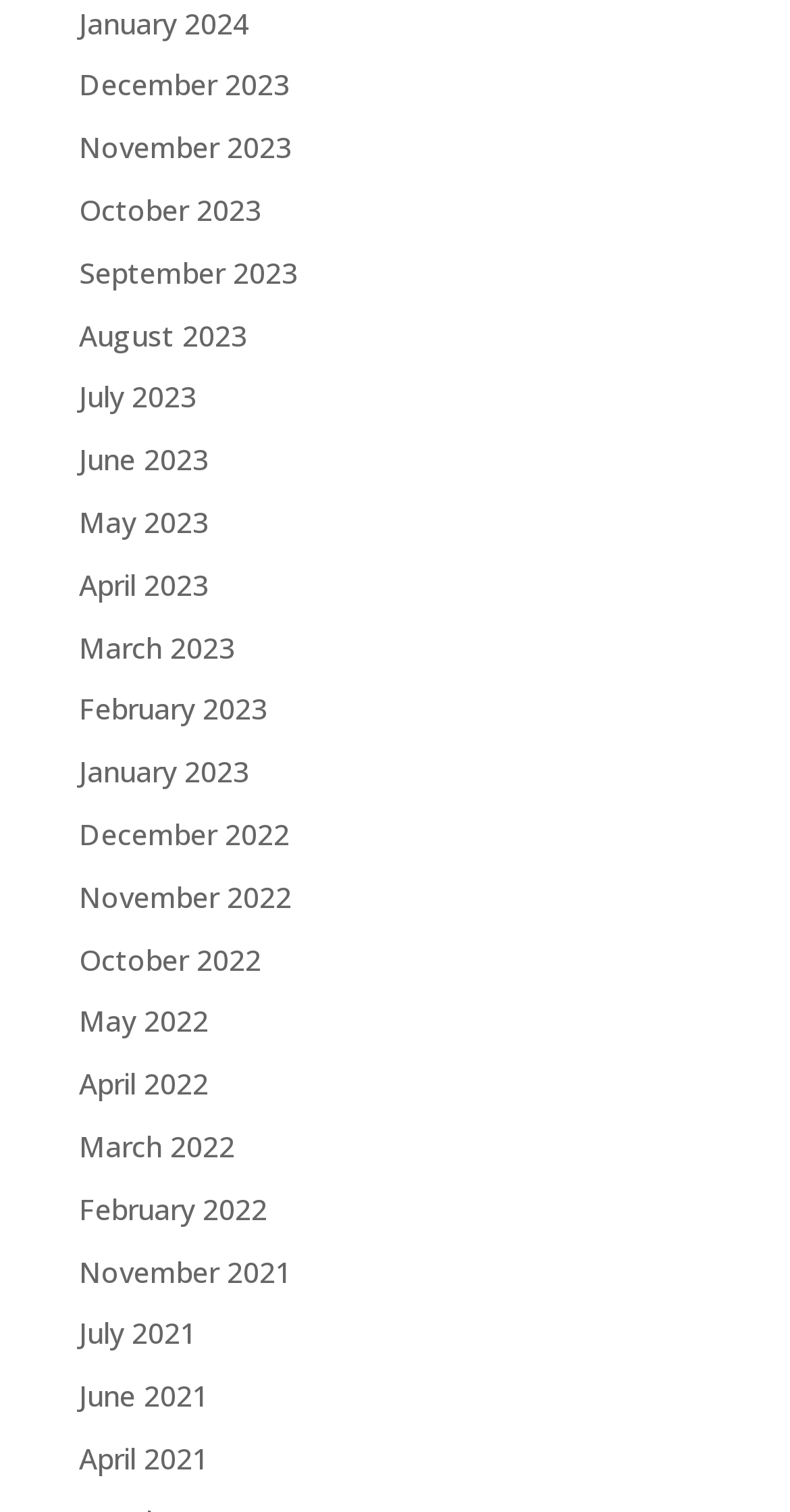Give a succinct answer to this question in a single word or phrase: 
What is the most recent month listed?

January 2024